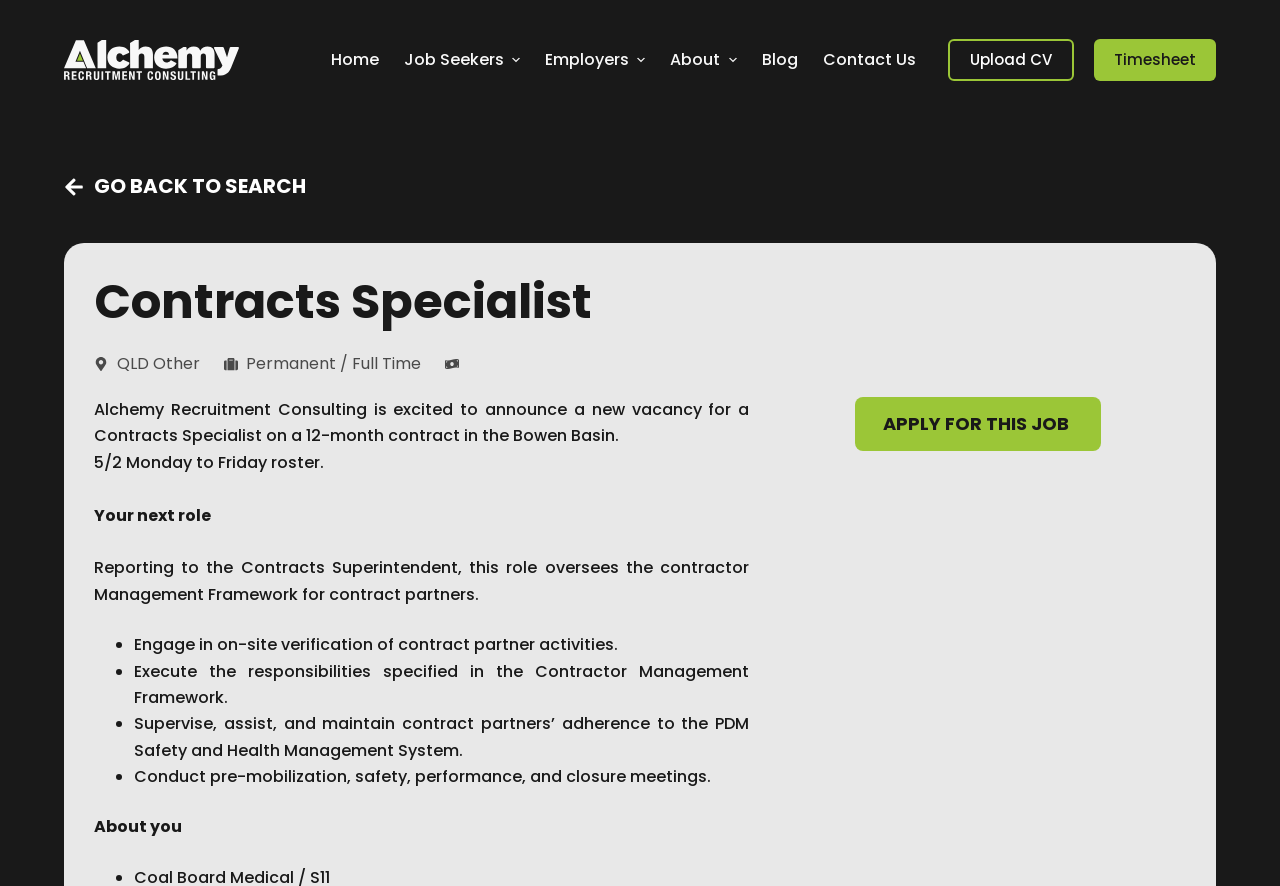Identify the bounding box coordinates of the element to click to follow this instruction: 'Apply for this job'. Ensure the coordinates are four float values between 0 and 1, provided as [left, top, right, bottom].

[0.668, 0.448, 0.86, 0.509]